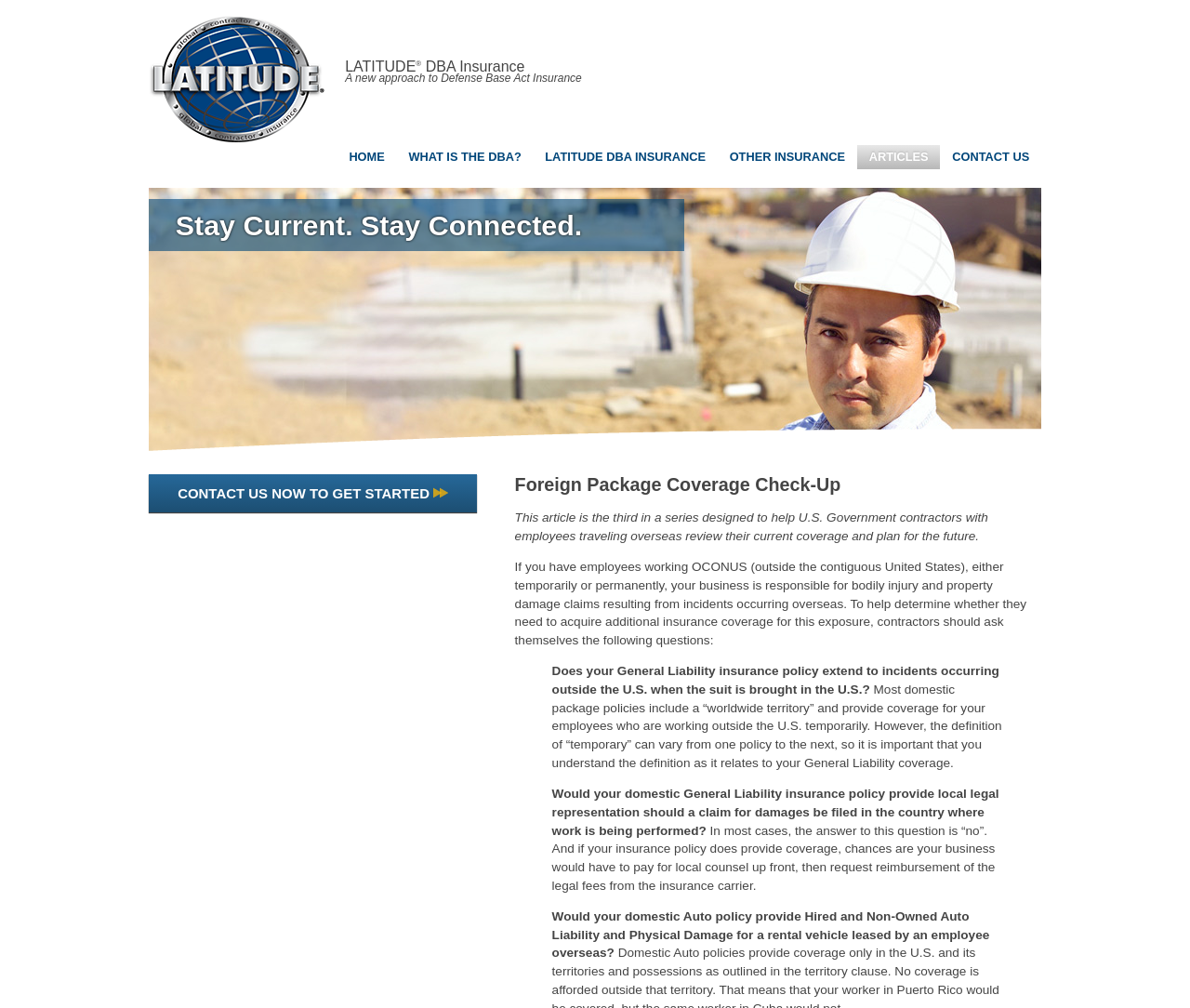Please find the bounding box for the UI component described as follows: "LATITUDE DBA Insurance".

[0.448, 0.144, 0.603, 0.168]